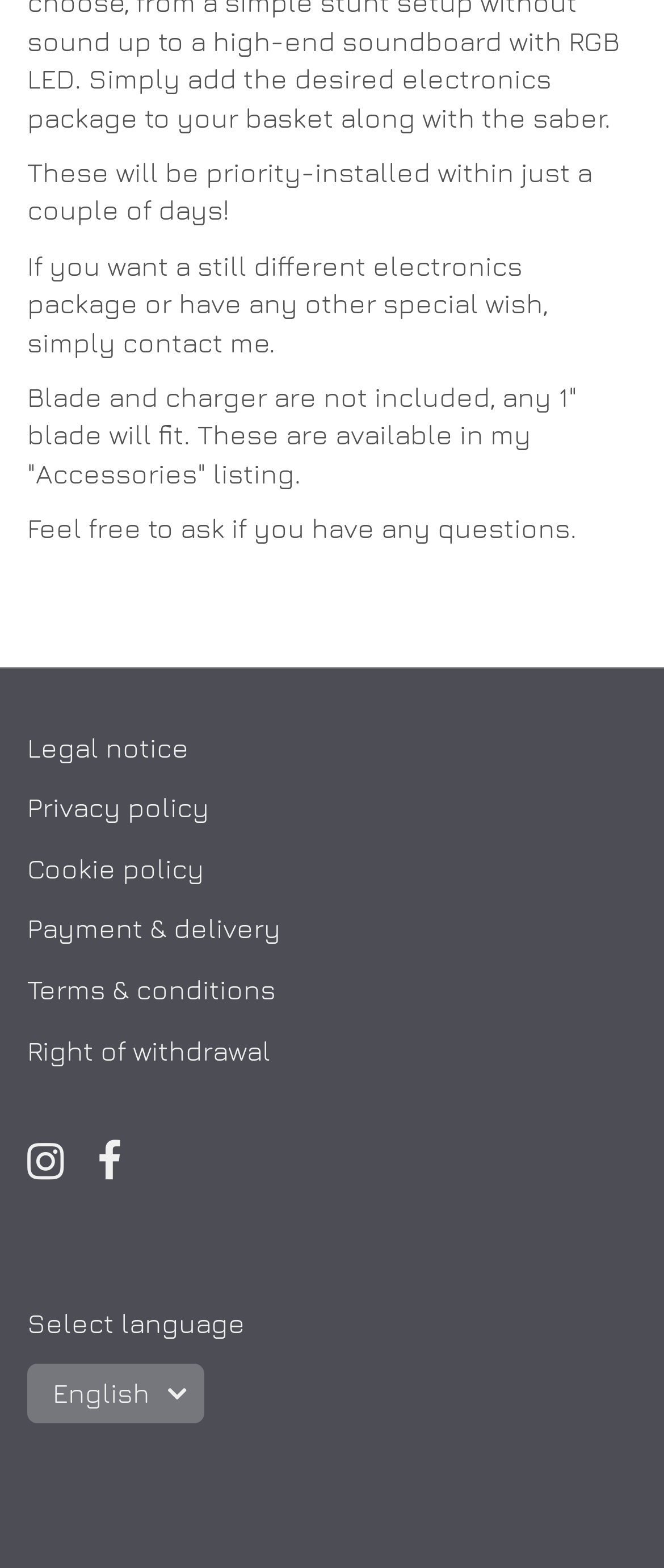Please reply to the following question using a single word or phrase: 
What are the available options for legal information?

Legal notice, etc.